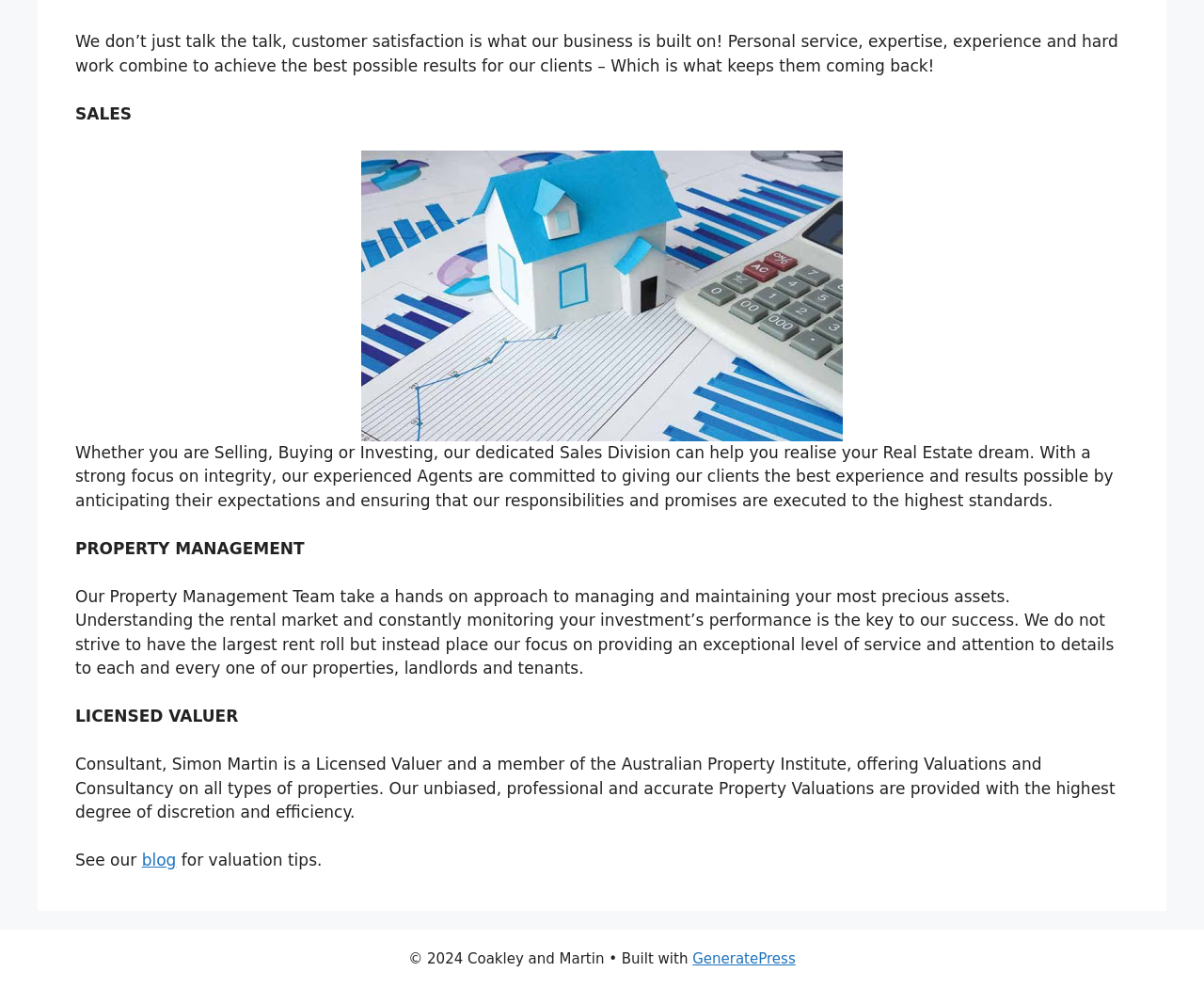With reference to the image, please provide a detailed answer to the following question: What is the theme of the blog?

The theme of the blog is valuation tips, as mentioned in the text 'See our blog for valuation tips.'